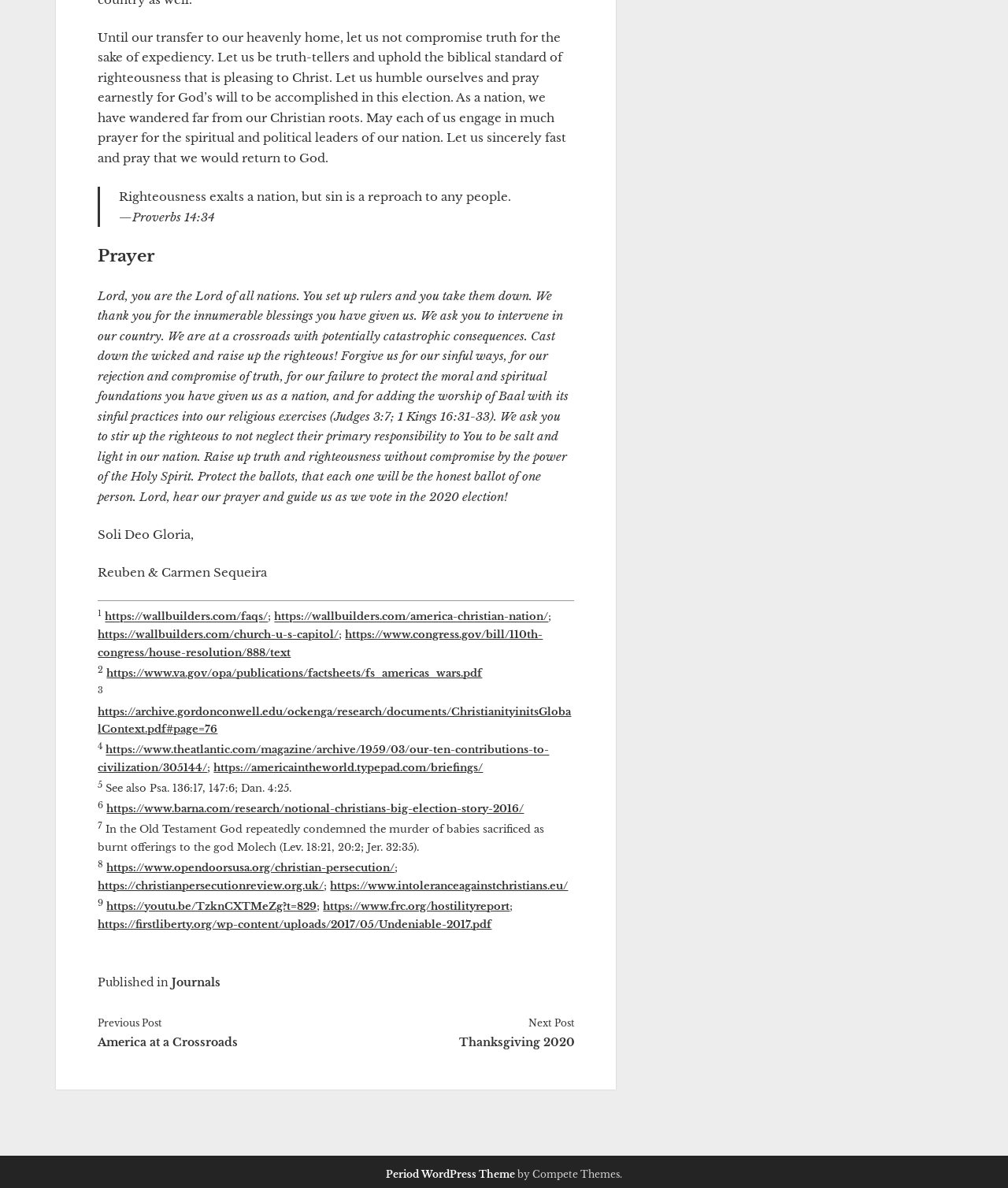Provide a one-word or short-phrase answer to the question:
What is the purpose of the links at the bottom of the webpage?

To provide references or additional resources